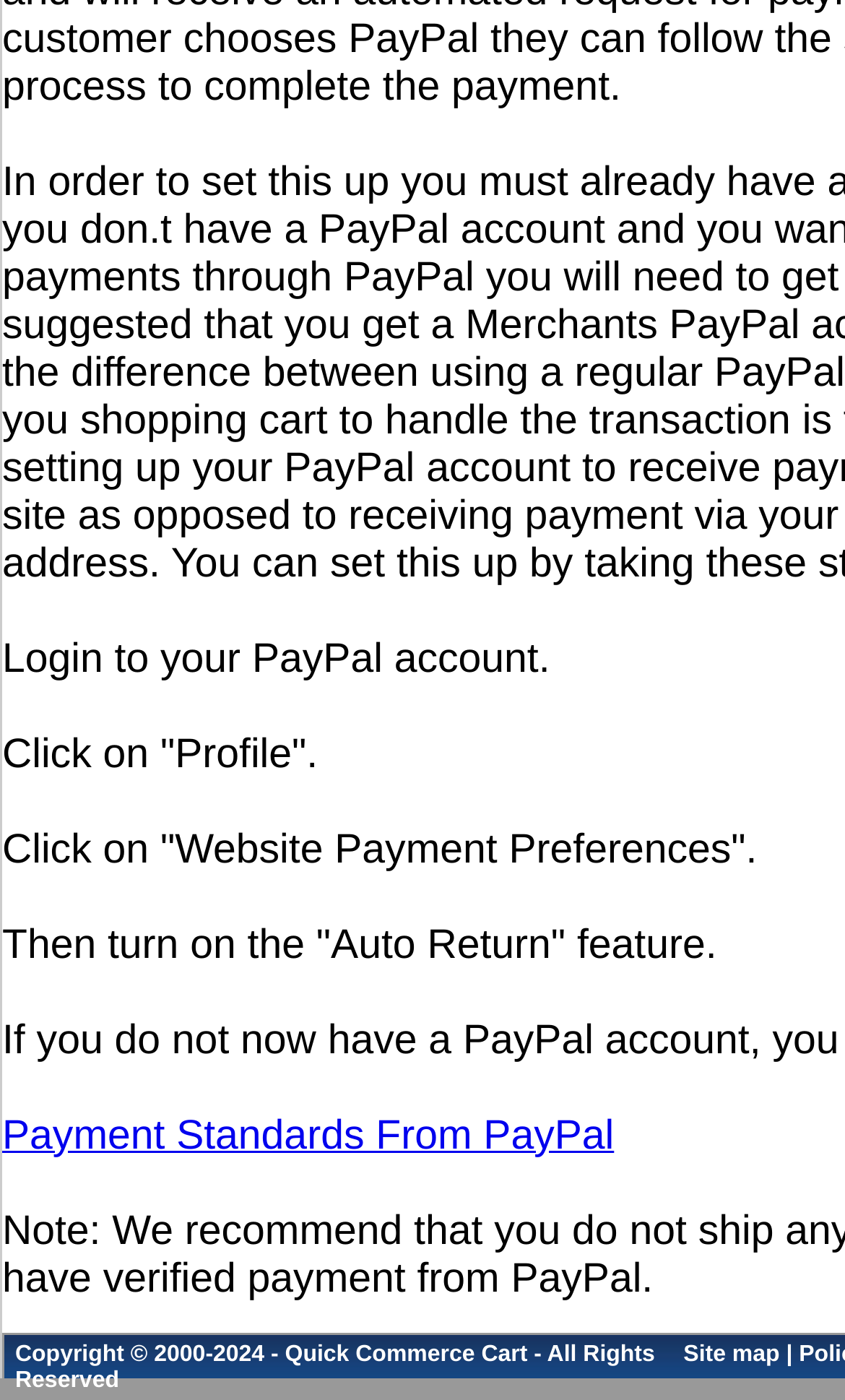Extract the bounding box coordinates for the UI element described by the text: "Site map". The coordinates should be in the form of [left, top, right, bottom] with values between 0 and 1.

[0.809, 0.958, 0.923, 0.977]